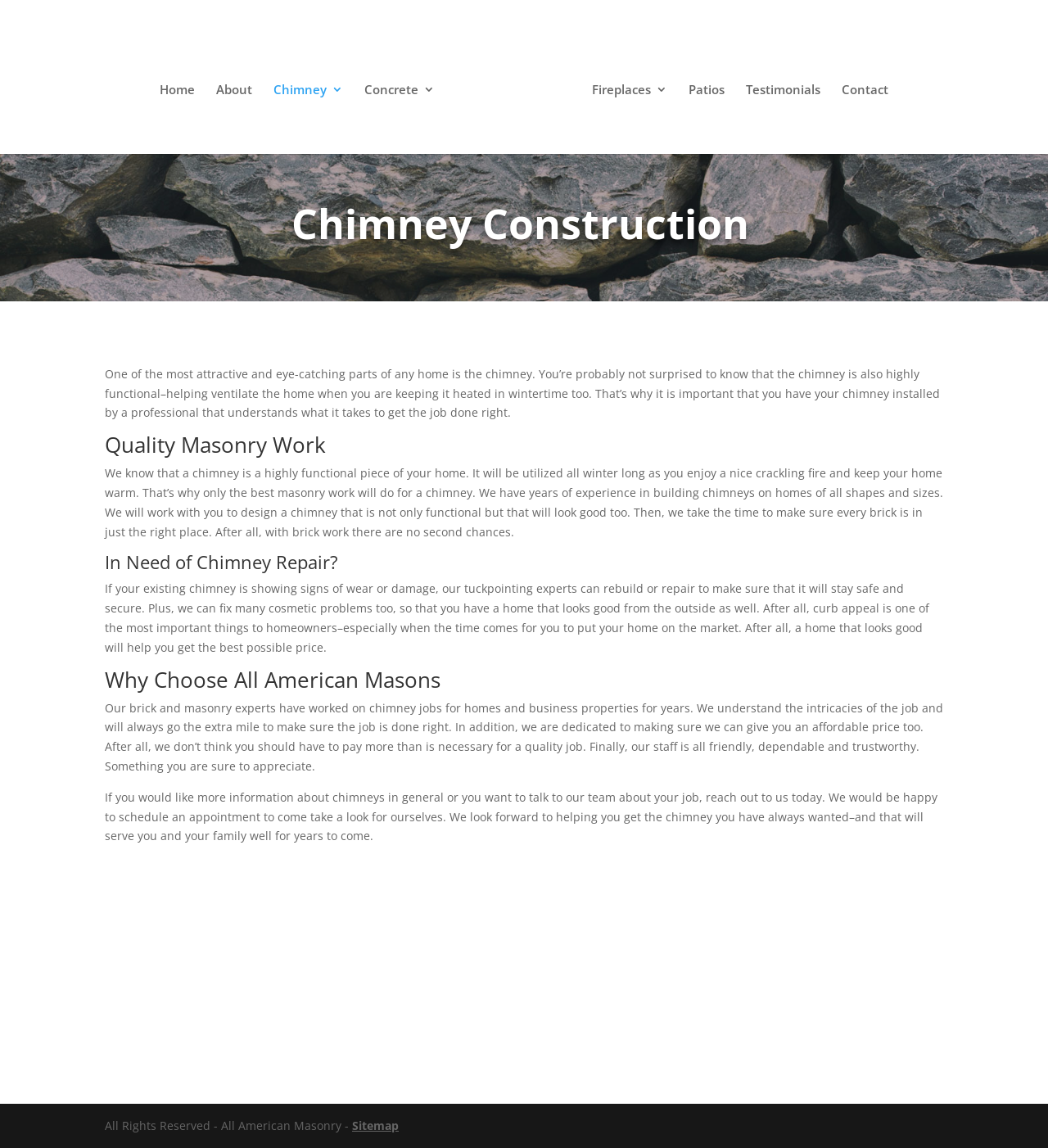Pinpoint the bounding box coordinates of the clickable element to carry out the following instruction: "Contact All American Masonry and Sweeps."

[0.803, 0.073, 0.848, 0.134]